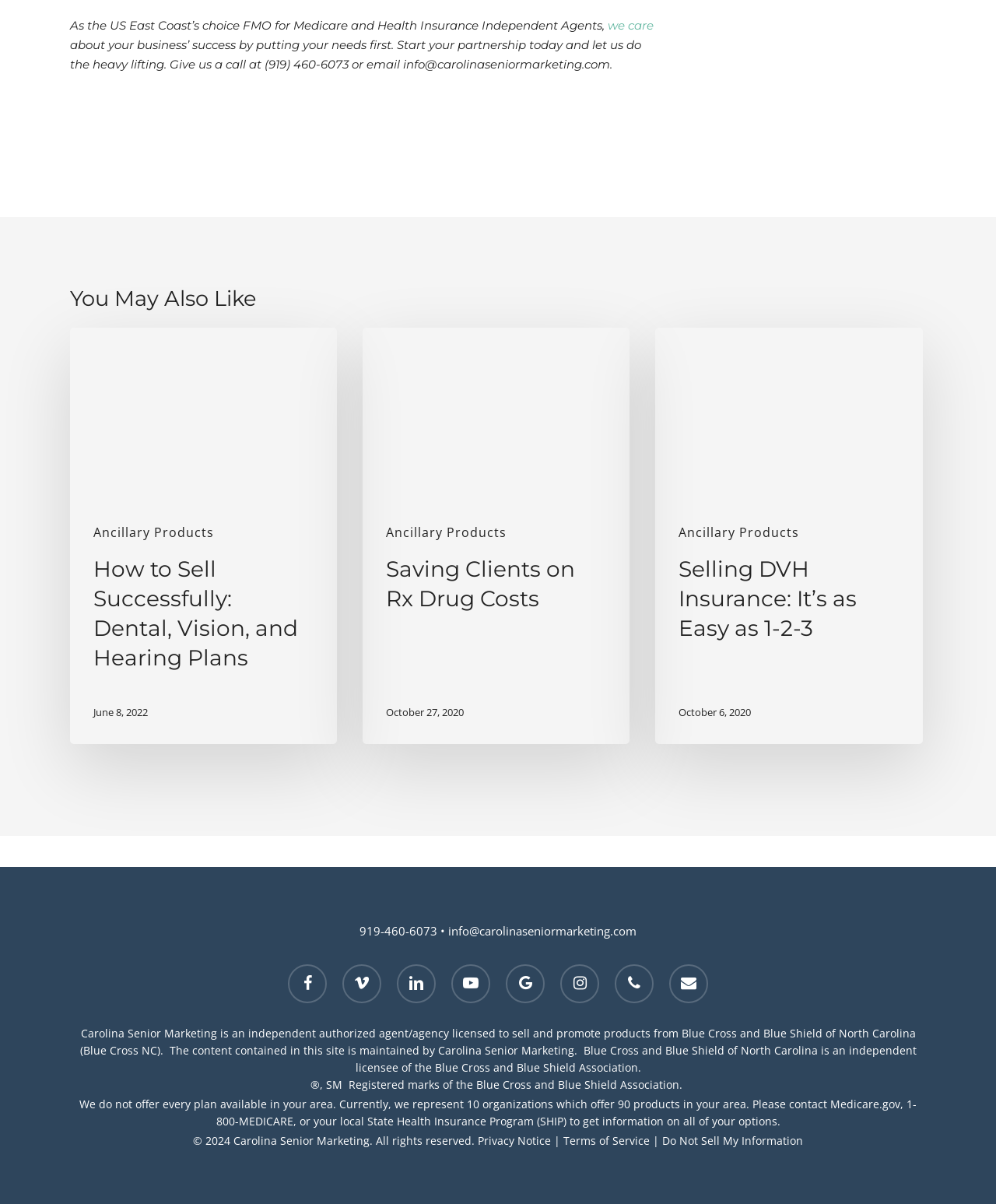Respond to the question below with a concise word or phrase:
What type of products does the company sell?

Medicare and Health Insurance